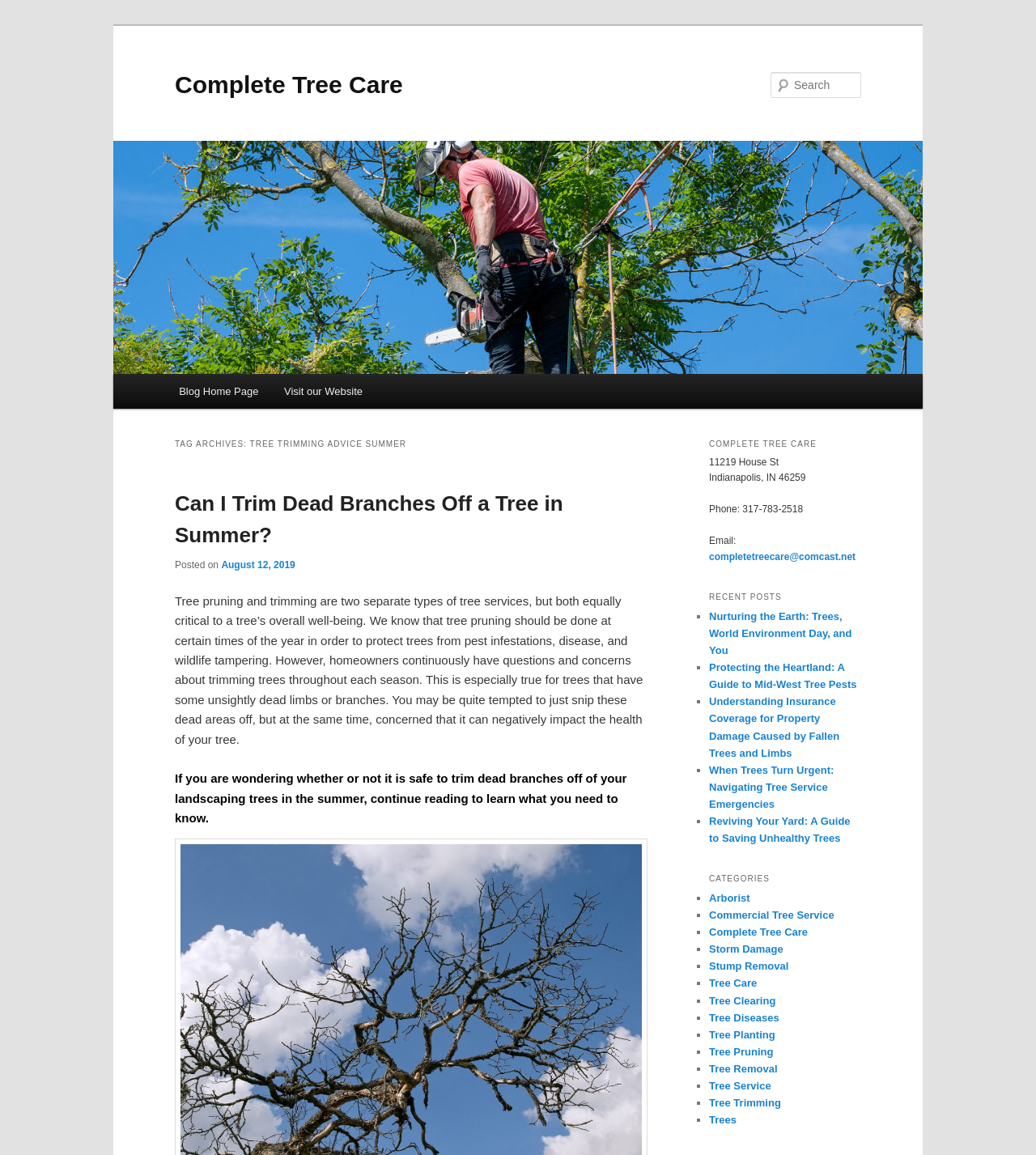Explain the contents of the webpage comprehensively.

This webpage is about Complete Tree Care, a company that provides tree services. At the top of the page, there are two links to skip to primary and secondary content. Below that, there is a heading with the company name, "Complete Tree Care", which is also a link. To the right of the company name, there is a search bar with a label "Search".

On the left side of the page, there is a main menu with links to "Blog Home Page" and "Visit our Website". Below the main menu, there is a section with a heading "TAG ARCHIVES: TREE TRIMMING ADVICE SUMMER". This section contains a heading "Can I Trim Dead Branches Off a Tree in Summer?" with a link to the article, followed by a paragraph of text discussing tree pruning and trimming. There is also a heading "If you are wondering whether or not it is safe to trim dead branches off of your landscaping trees in the summer, continue reading to learn what you need to know."

On the right side of the page, there is a section with a heading "COMPLETE TREE CARE" that contains the company's address, phone number, and email. Below that, there is a section with a heading "RECENT POSTS" that lists several links to recent blog posts, including "Nurturing the Earth: Trees, World Environment Day, and You" and "Protecting the Heartland: A Guide to Mid-West Tree Pests". Further down, there is a section with a heading "CATEGORIES" that lists several categories, including "Arborist", "Commercial Tree Service", and "Tree Care", each with a link.

Throughout the page, there are several images, including a logo for Complete Tree Care. The overall layout is organized, with clear headings and concise text.